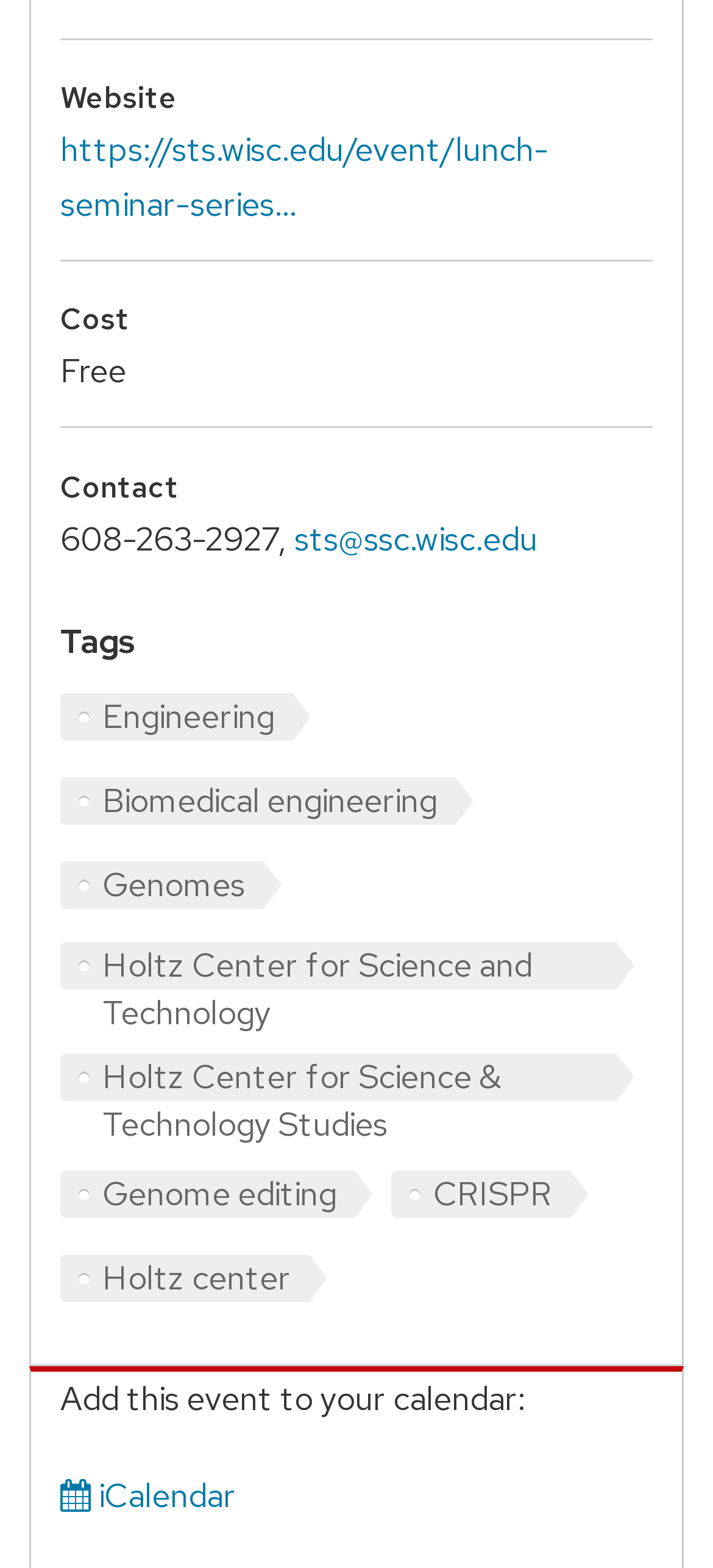What is the topic of the event related to?
Provide a thorough and detailed answer to the question.

I found the topic of the event by looking at the 'Tags' section, which lists several related topics. One of the topics is 'Genome editing', which is also related to 'CRISPR' and 'Biomedical engineering'.